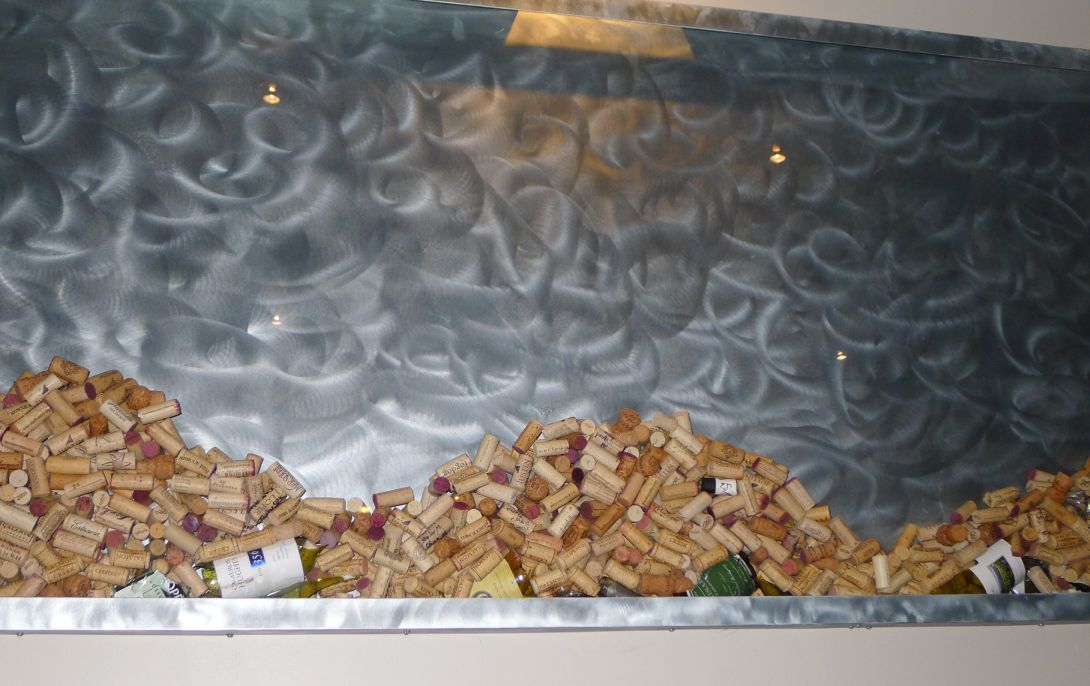Answer this question using a single word or a brief phrase:
What is the purpose of the reflective surface behind the corks?

To enhance aesthetic